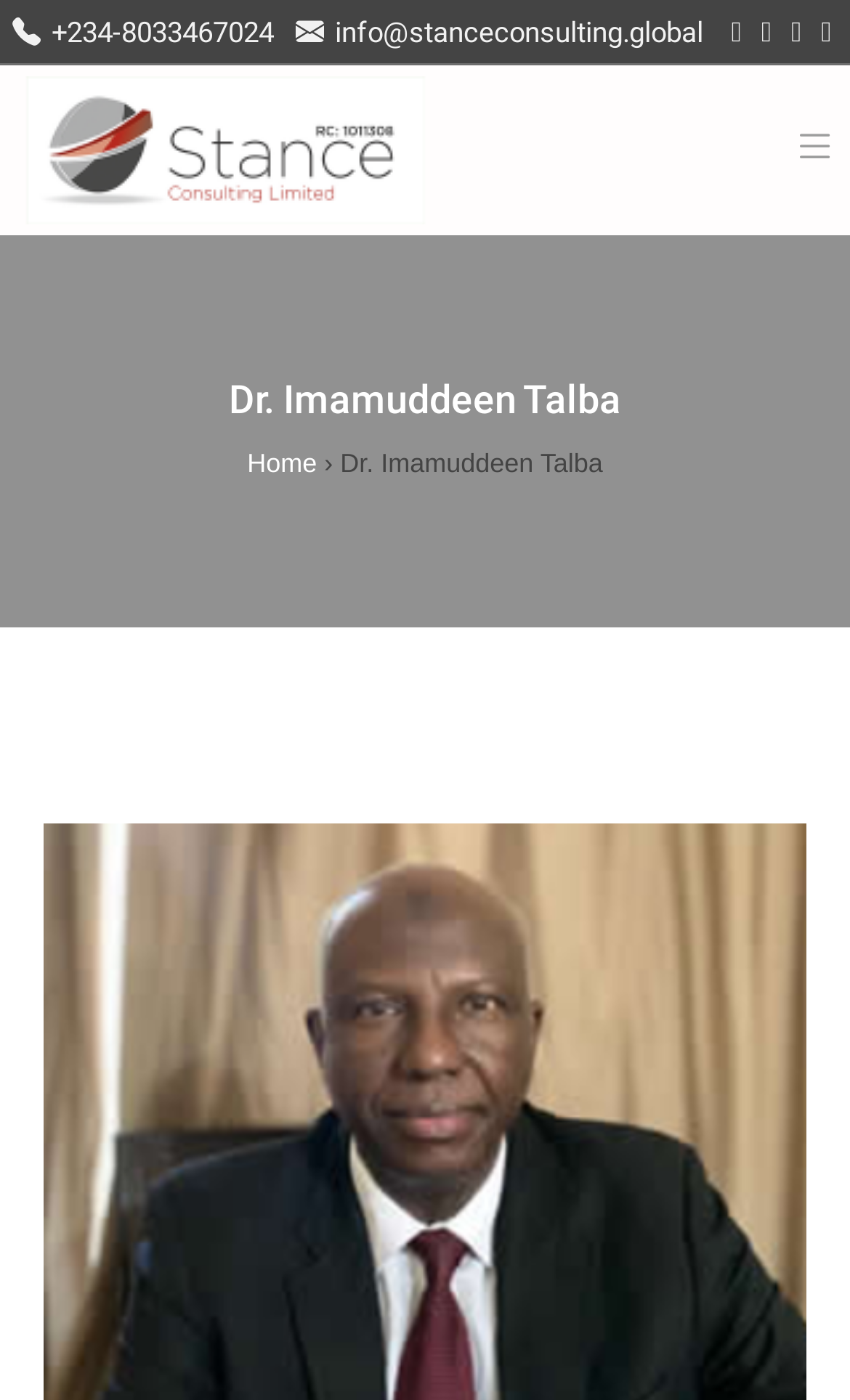Locate and extract the headline of this webpage.

Dr. Imamuddeen Talba